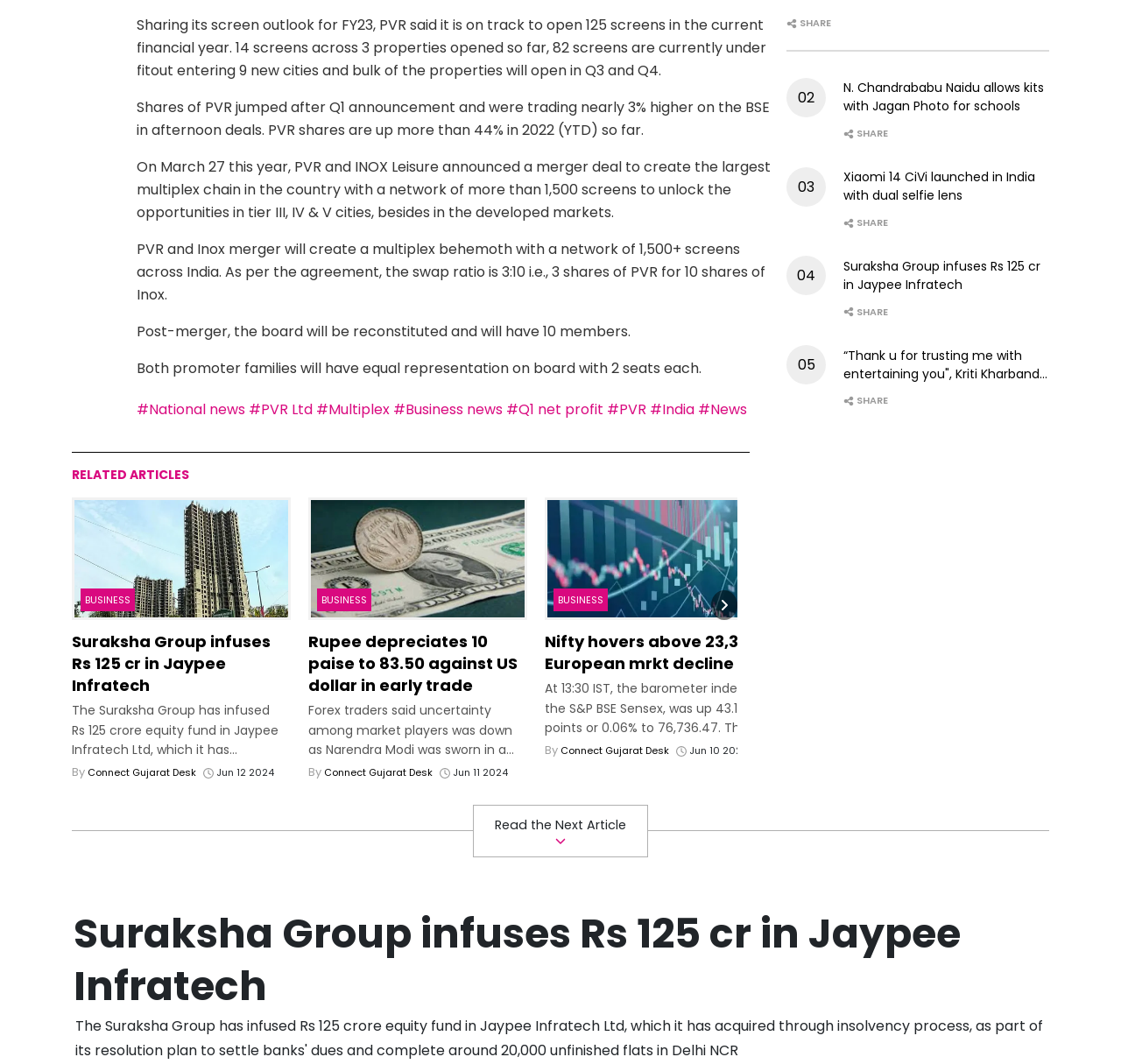Please identify the bounding box coordinates of the clickable area that will allow you to execute the instruction: "Click on 'Business'".

[0.072, 0.553, 0.12, 0.575]